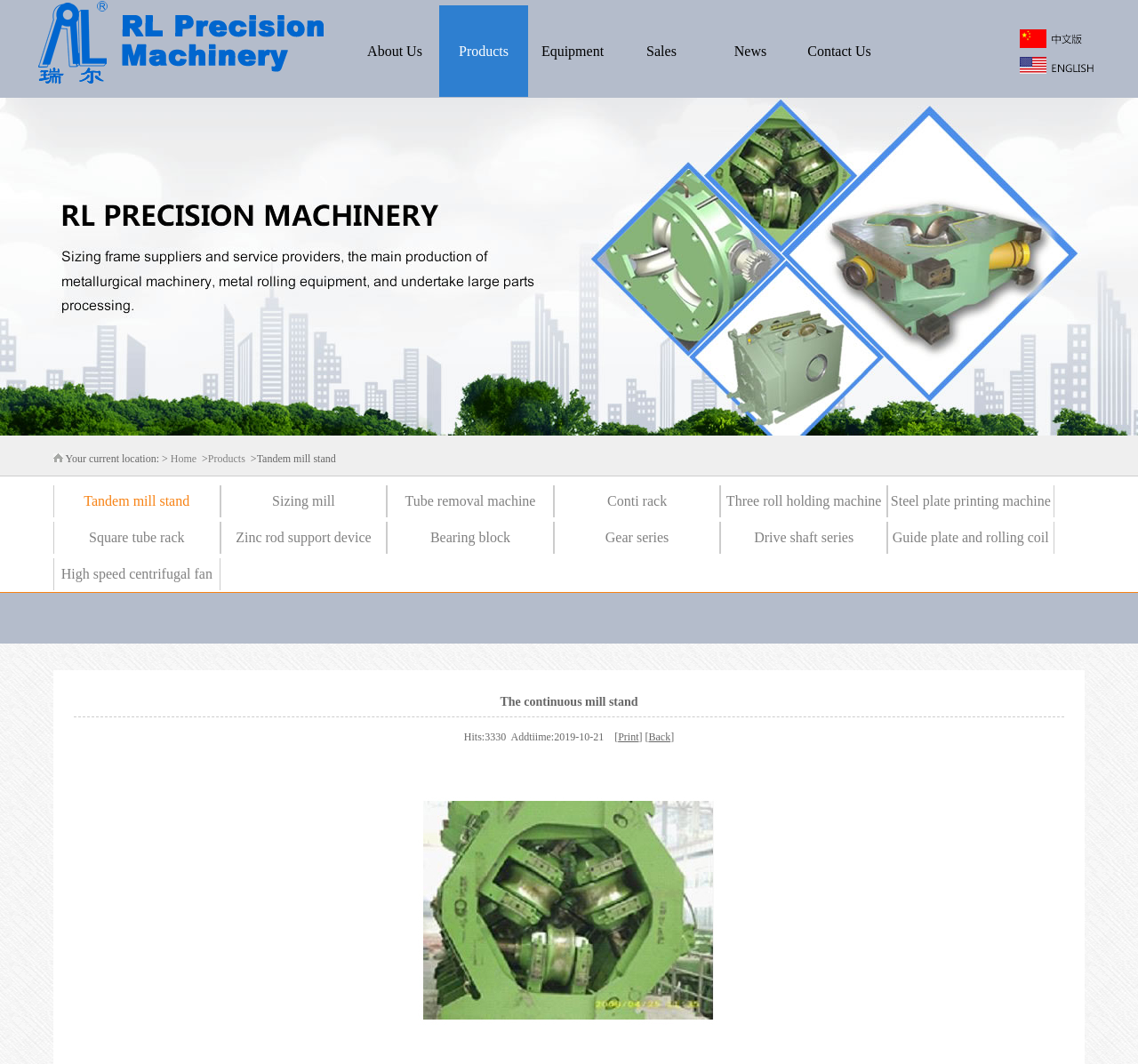Analyze the image and give a detailed response to the question:
How many links are there in the product list?

I counted the number of links in the product list section and found 13 links, including 'Tandem mill stand', 'Sizing mill', and others.